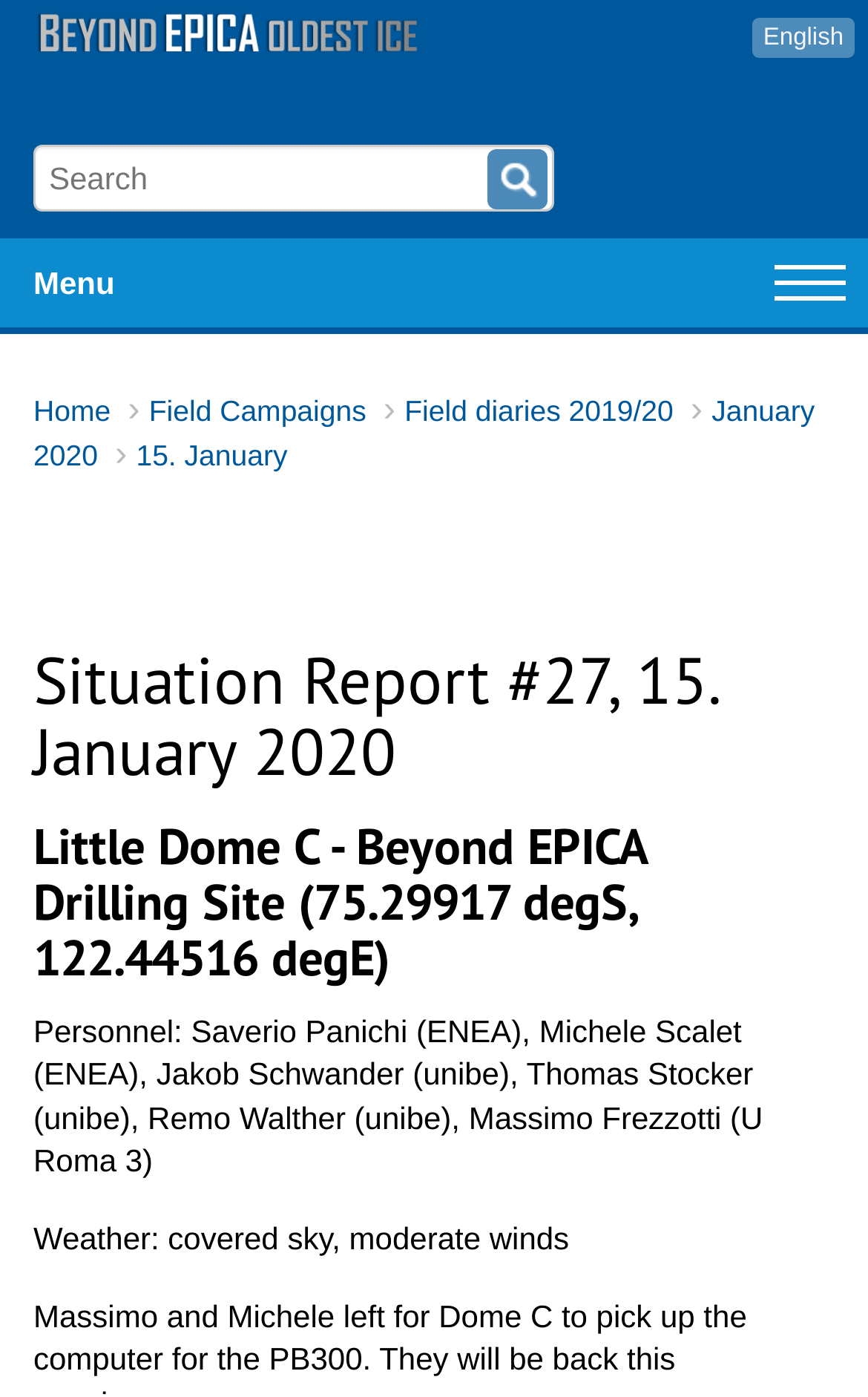Please provide the main heading of the webpage content.

Situation Report #27, 15. January 2020